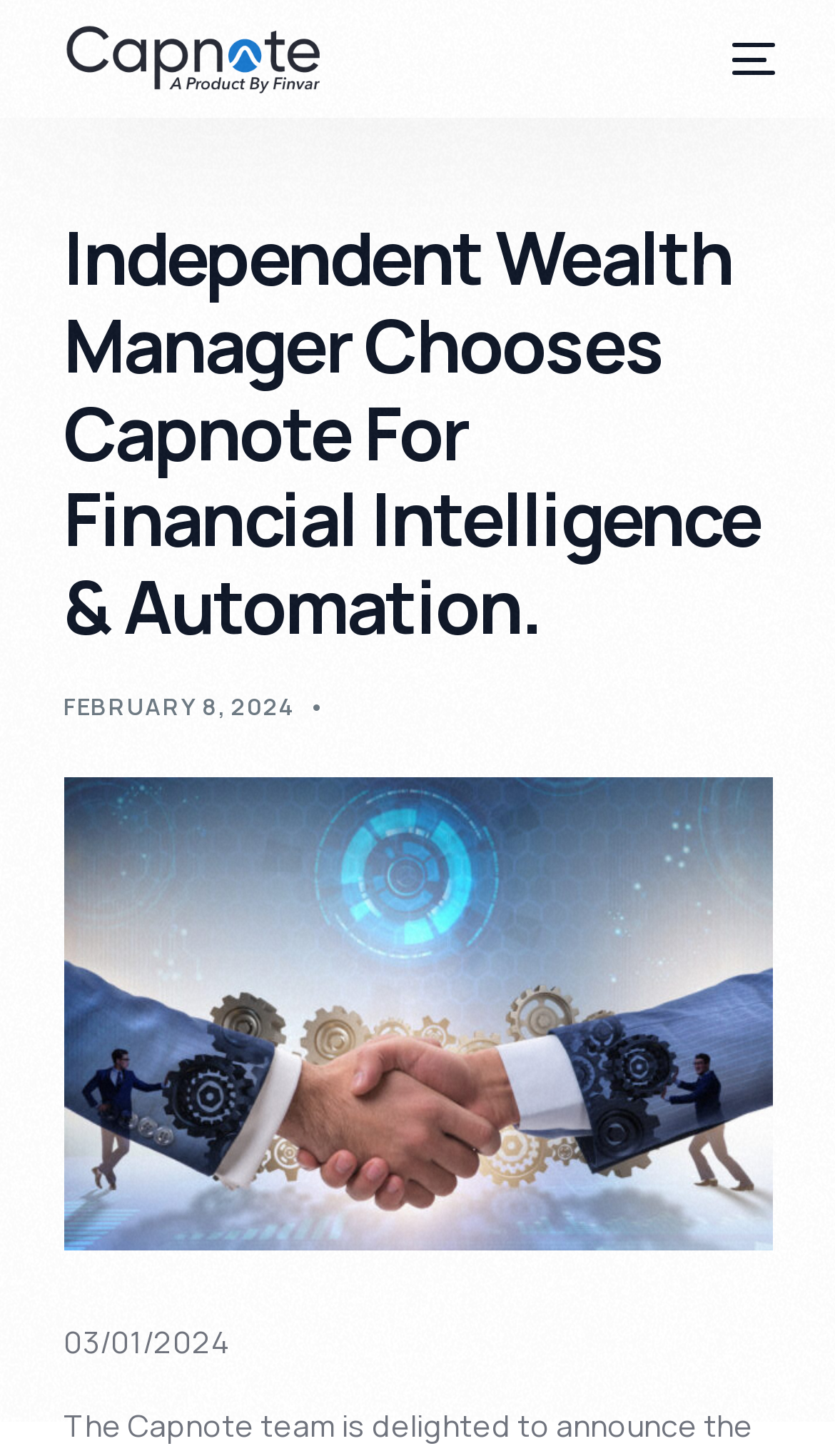Could you please study the image and provide a detailed answer to the question:
What type of image is used in the main content area?

I analyzed the main content area and found an image with a description 'Independent Wealth Manager Chooses Capnote’s White-Label Financial Platform For Expanded Client Services', which suggests it is an image related to the article's topic.